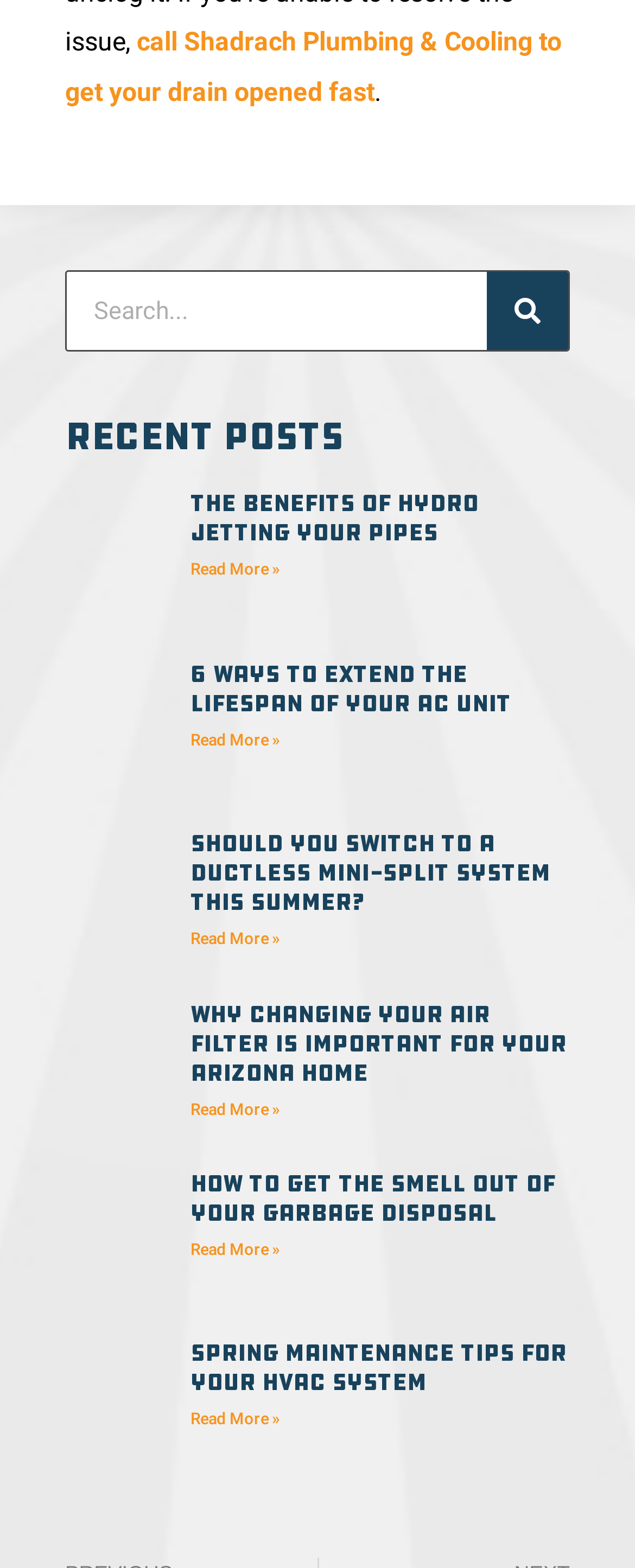Please give the bounding box coordinates of the area that should be clicked to fulfill the following instruction: "Read more about The Benefits of Hydro Jetting Your Pipes". The coordinates should be in the format of four float numbers from 0 to 1, i.e., [left, top, right, bottom].

[0.3, 0.358, 0.441, 0.369]